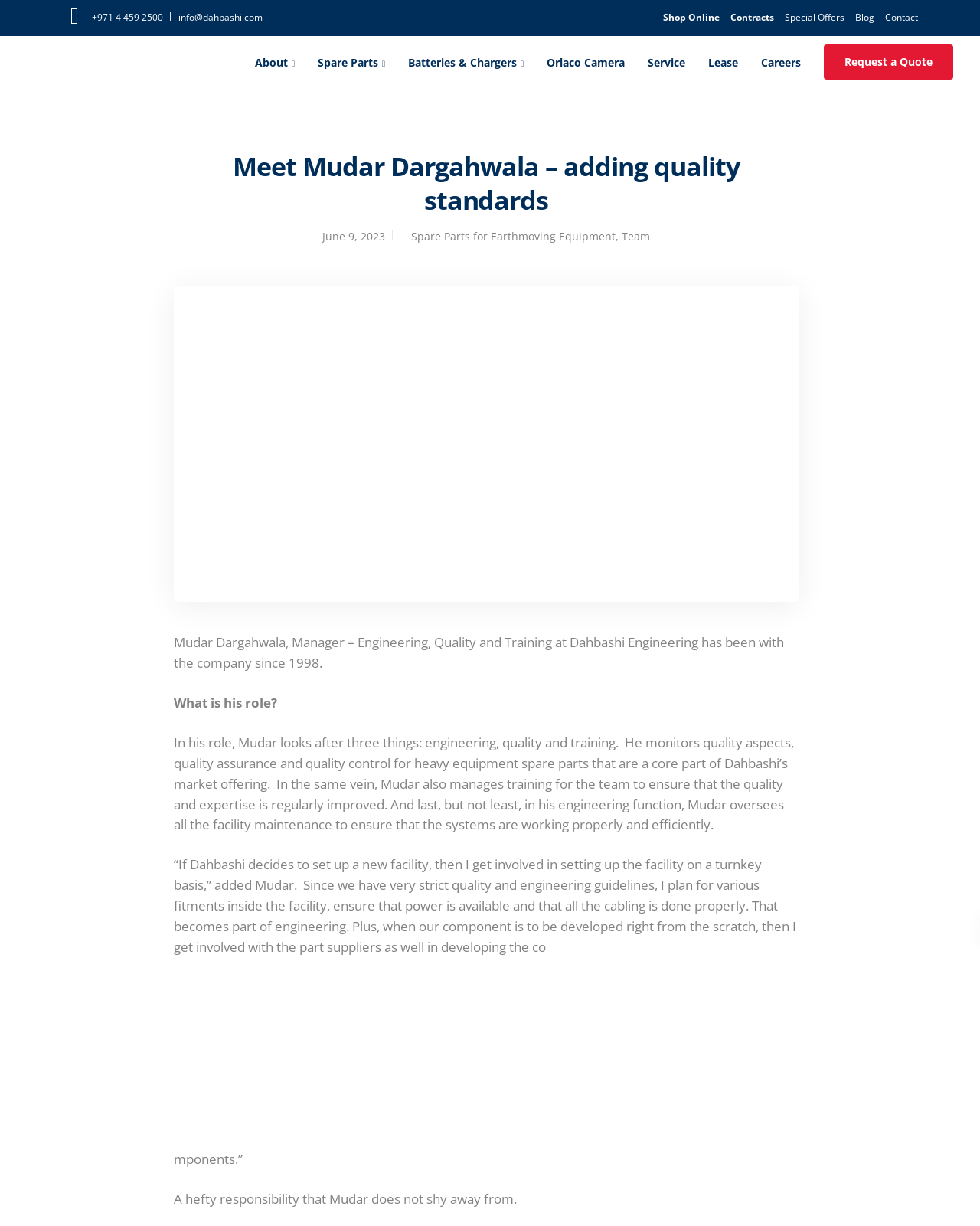Identify the bounding box coordinates of the part that should be clicked to carry out this instruction: "Contact Dahbashi Engineering".

[0.903, 0.009, 0.937, 0.019]